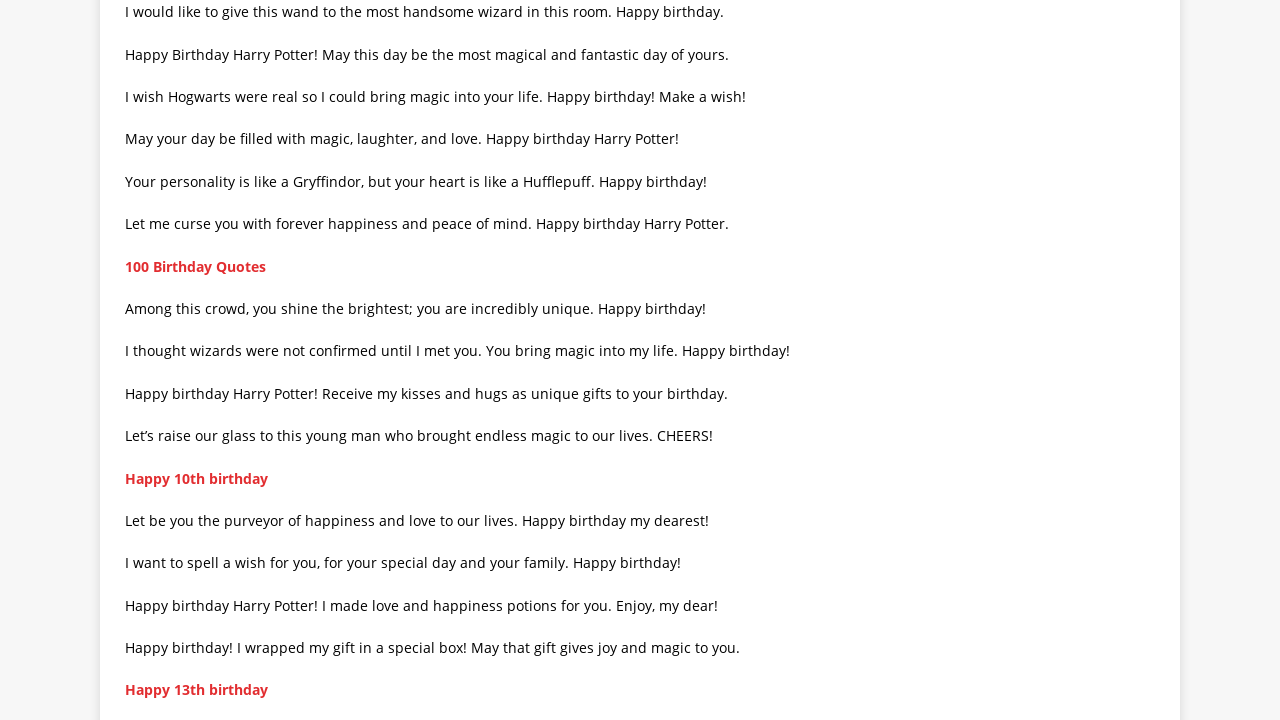What is the tone of the birthday quotes?
Using the visual information, respond with a single word or phrase.

Positive and celebratory